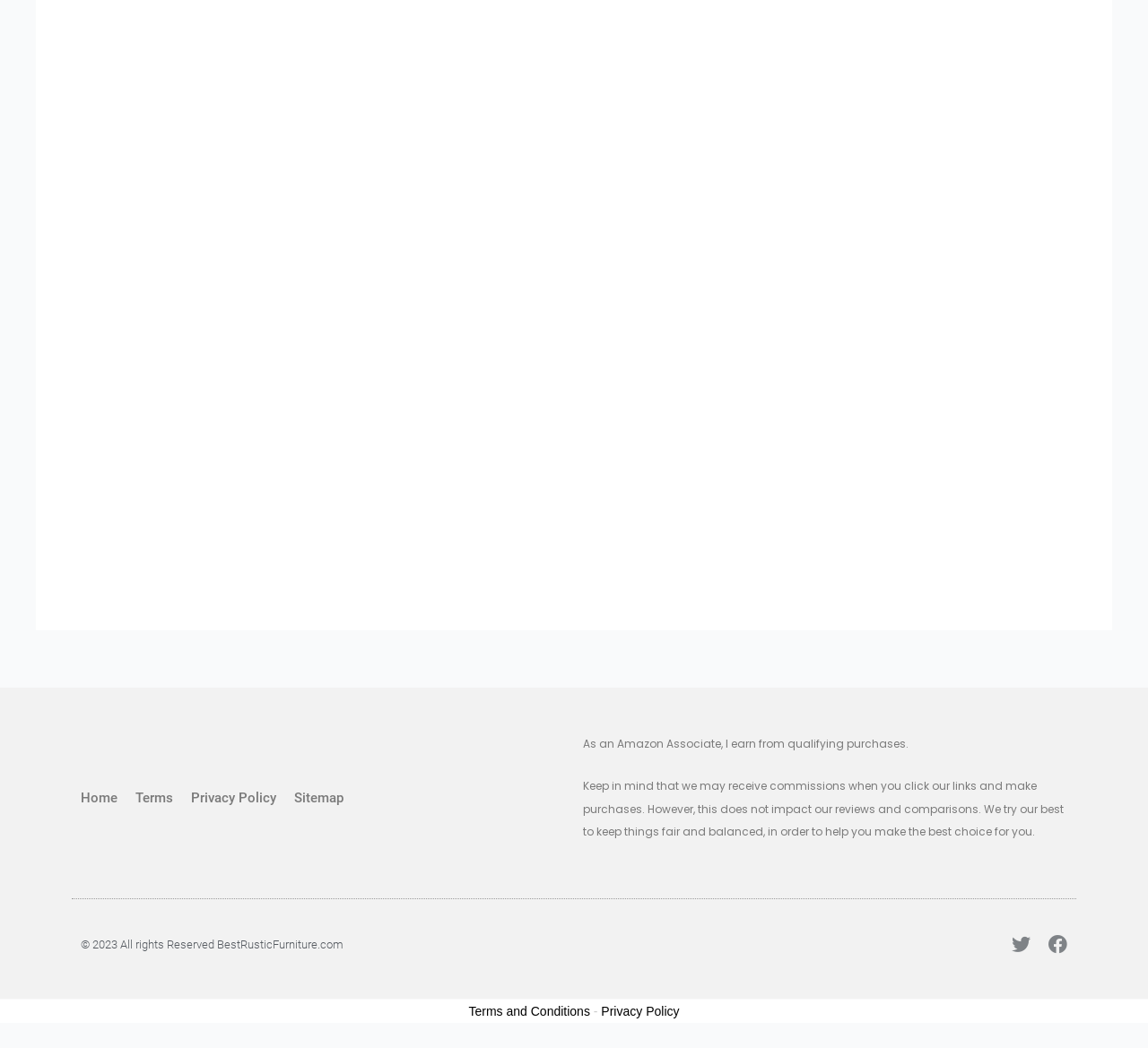What social media platforms are linked at the bottom of the page?
Kindly answer the question with as much detail as you can.

The links at the bottom of the page, including 'Twitter ' and 'Facebook ', suggest that the website is linked to these two social media platforms, allowing users to access the website's social media profiles.